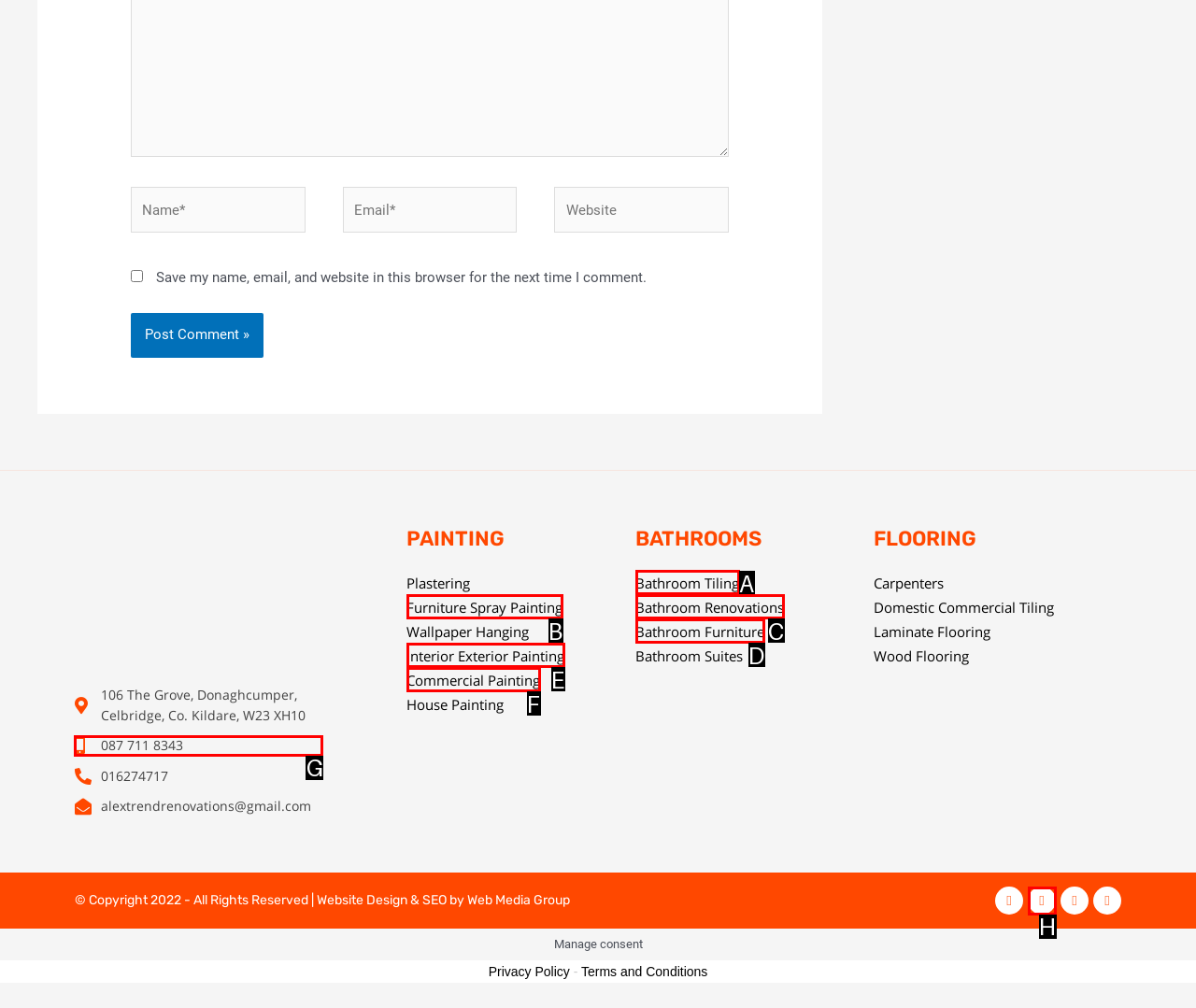Point out the UI element to be clicked for this instruction: Call the phone number 087 711 8343. Provide the answer as the letter of the chosen element.

G